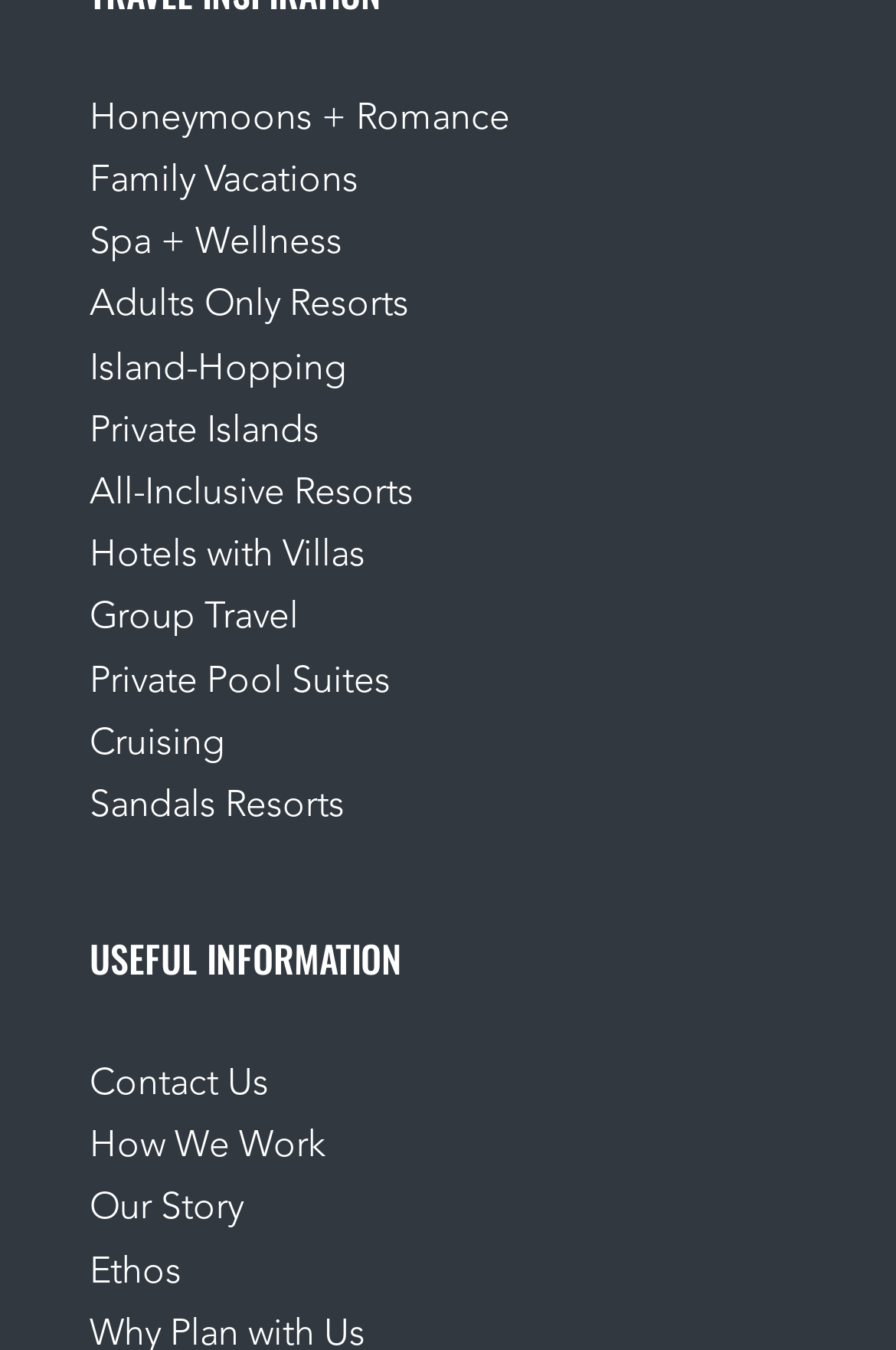Identify the coordinates of the bounding box for the element that must be clicked to accomplish the instruction: "Read about Our Story".

[0.1, 0.883, 0.272, 0.91]